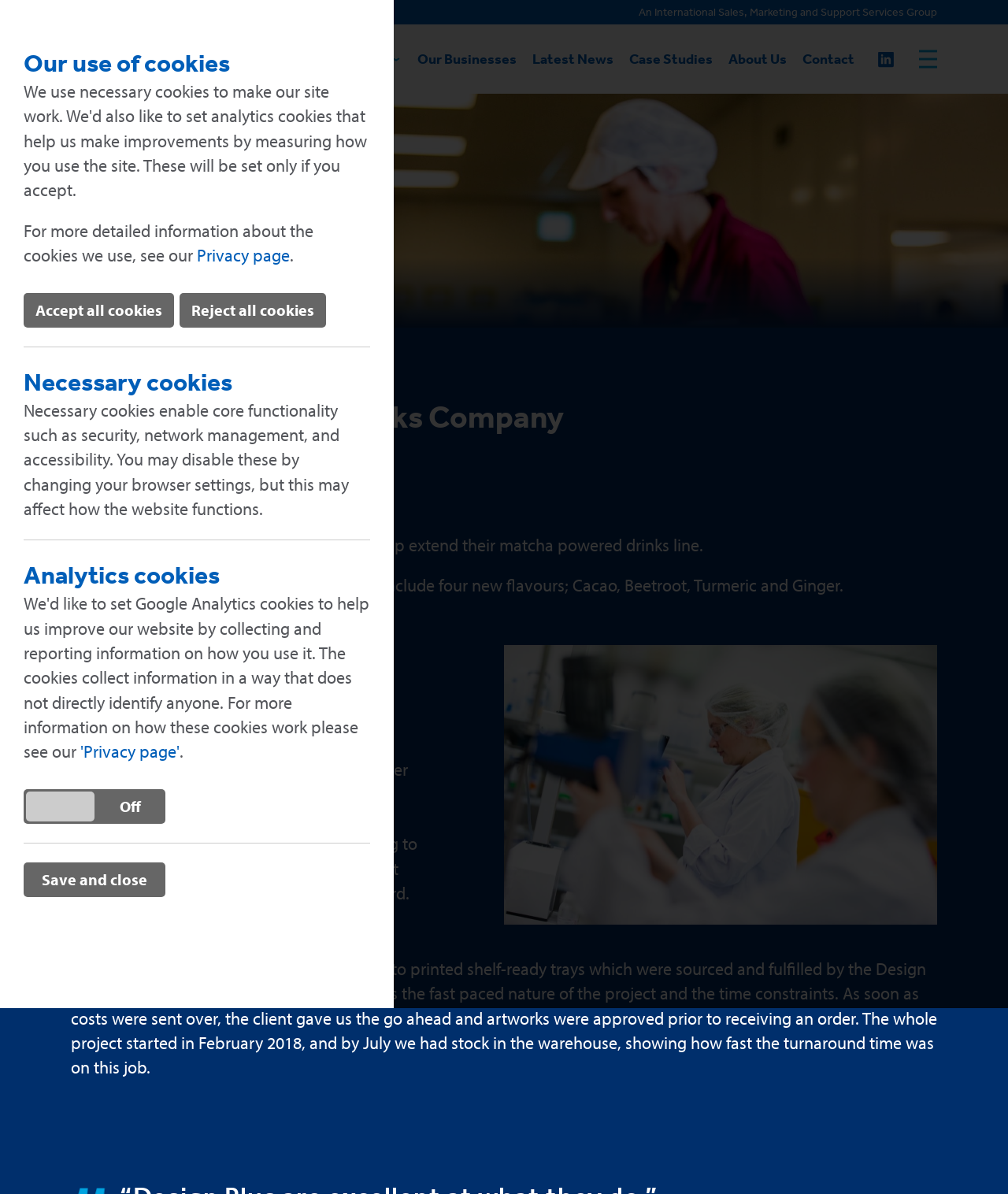Give a one-word or phrase response to the following question: How many sectors are listed?

5